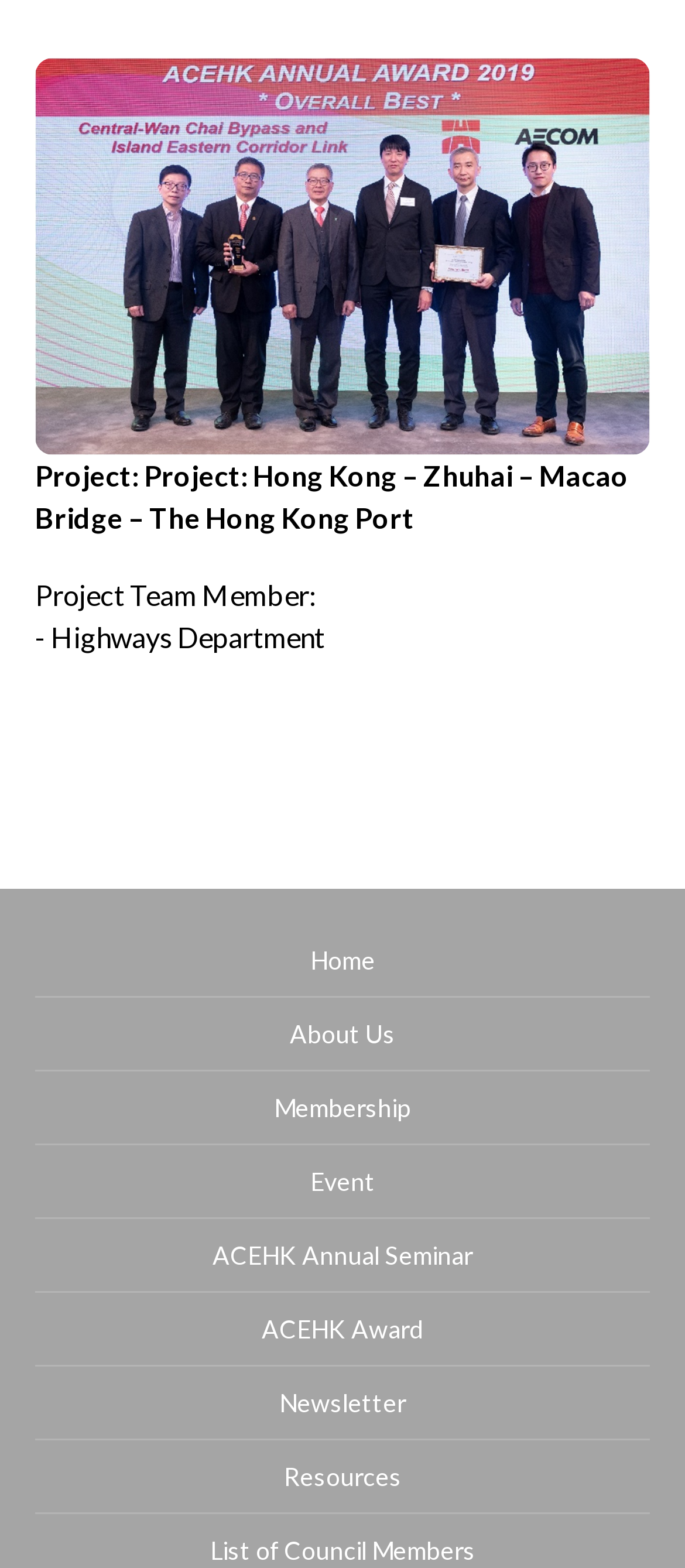What is the name of the department mentioned in the project team?
Using the image, give a concise answer in the form of a single word or short phrase.

Highways Department